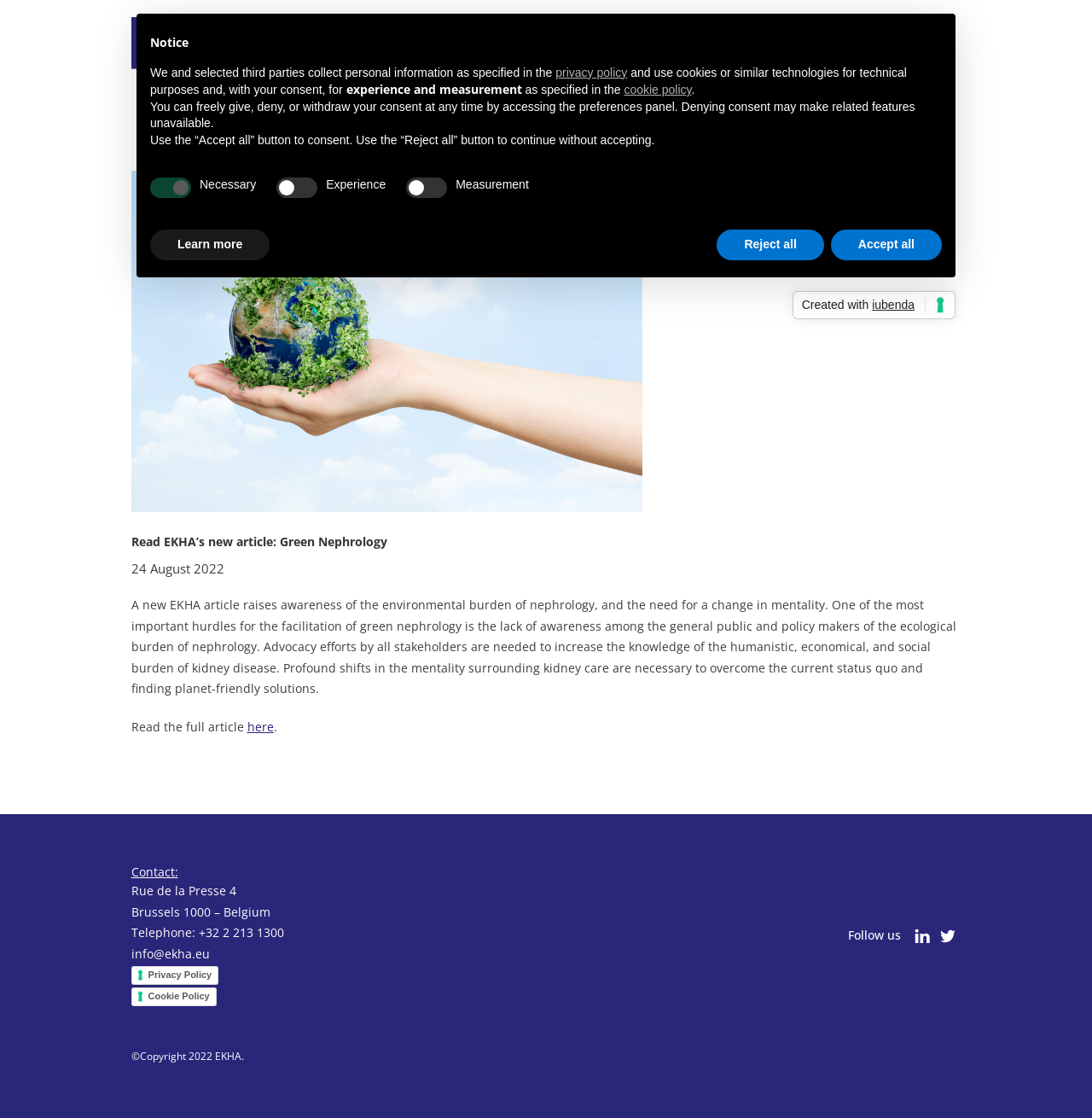Identify the bounding box coordinates for the element you need to click to achieve the following task: "Search for something". The coordinates must be four float values ranging from 0 to 1, formatted as [left, top, right, bottom].

[0.505, 0.09, 0.65, 0.114]